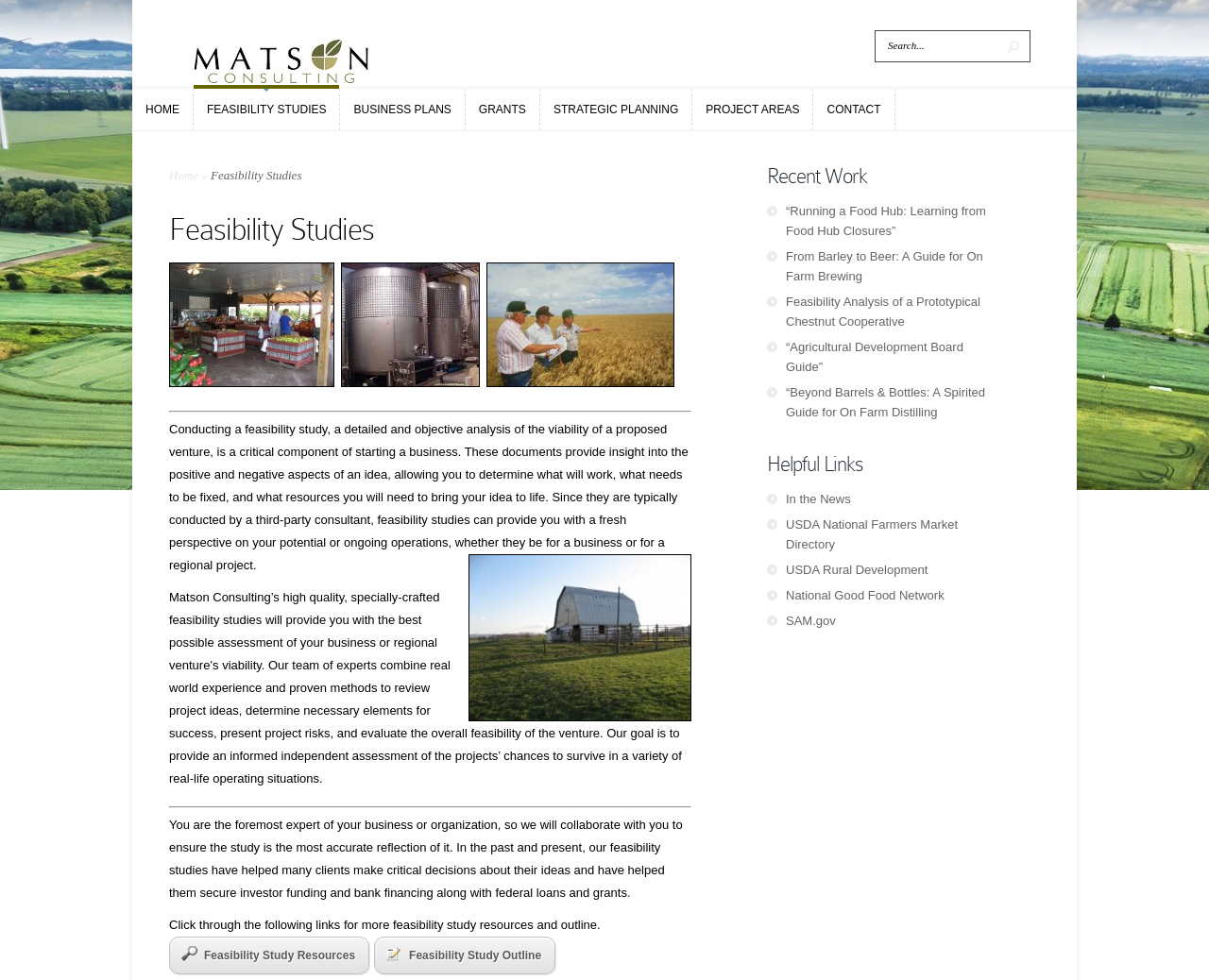What is the benefit of having a third-party consultant conduct a feasibility study?
Please provide a single word or phrase based on the screenshot.

Fresh perspective